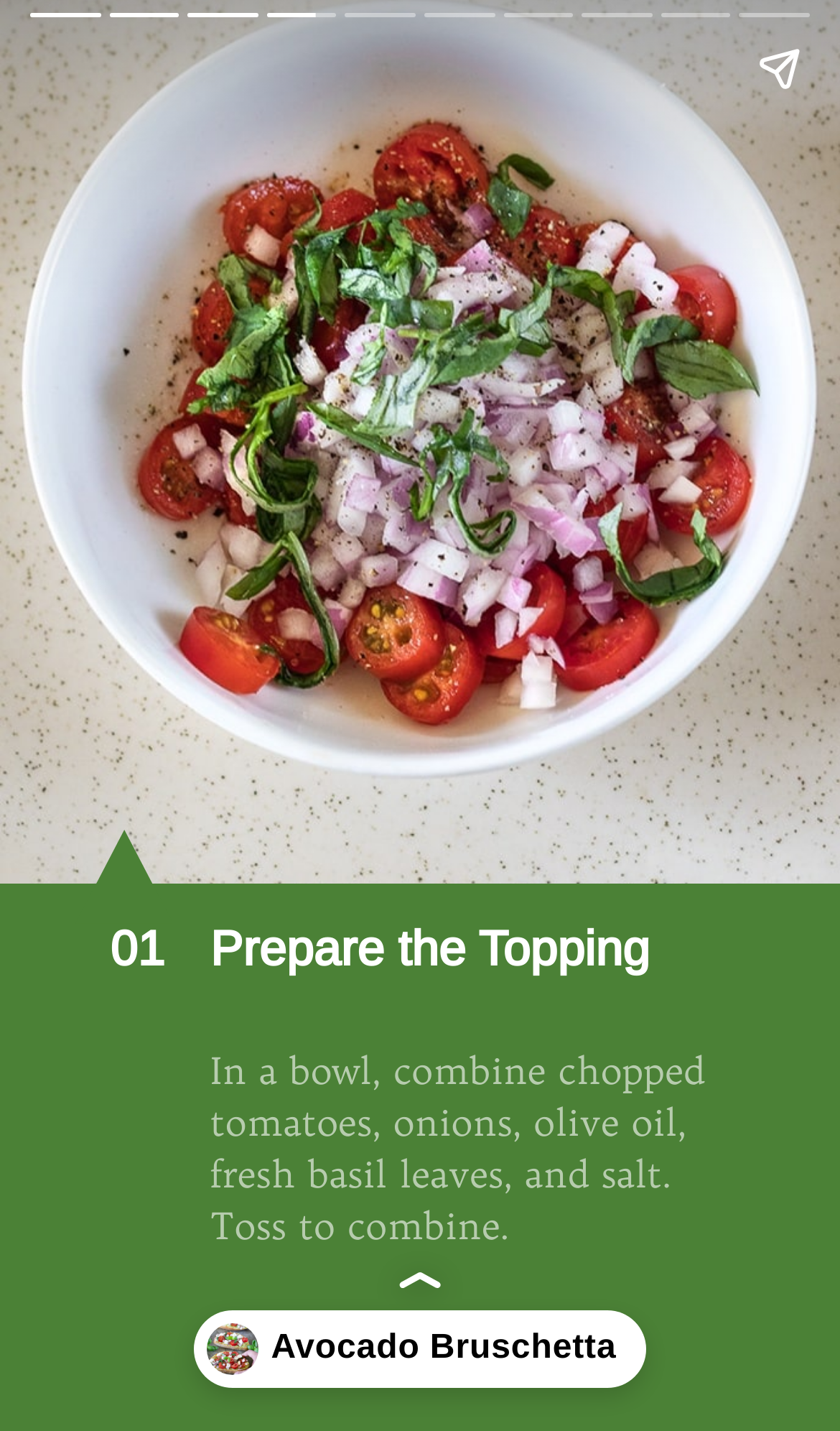Provide the bounding box coordinates of the UI element that matches the description: "Ruchiskitchen.com".

[0.092, 0.938, 0.862, 0.965]